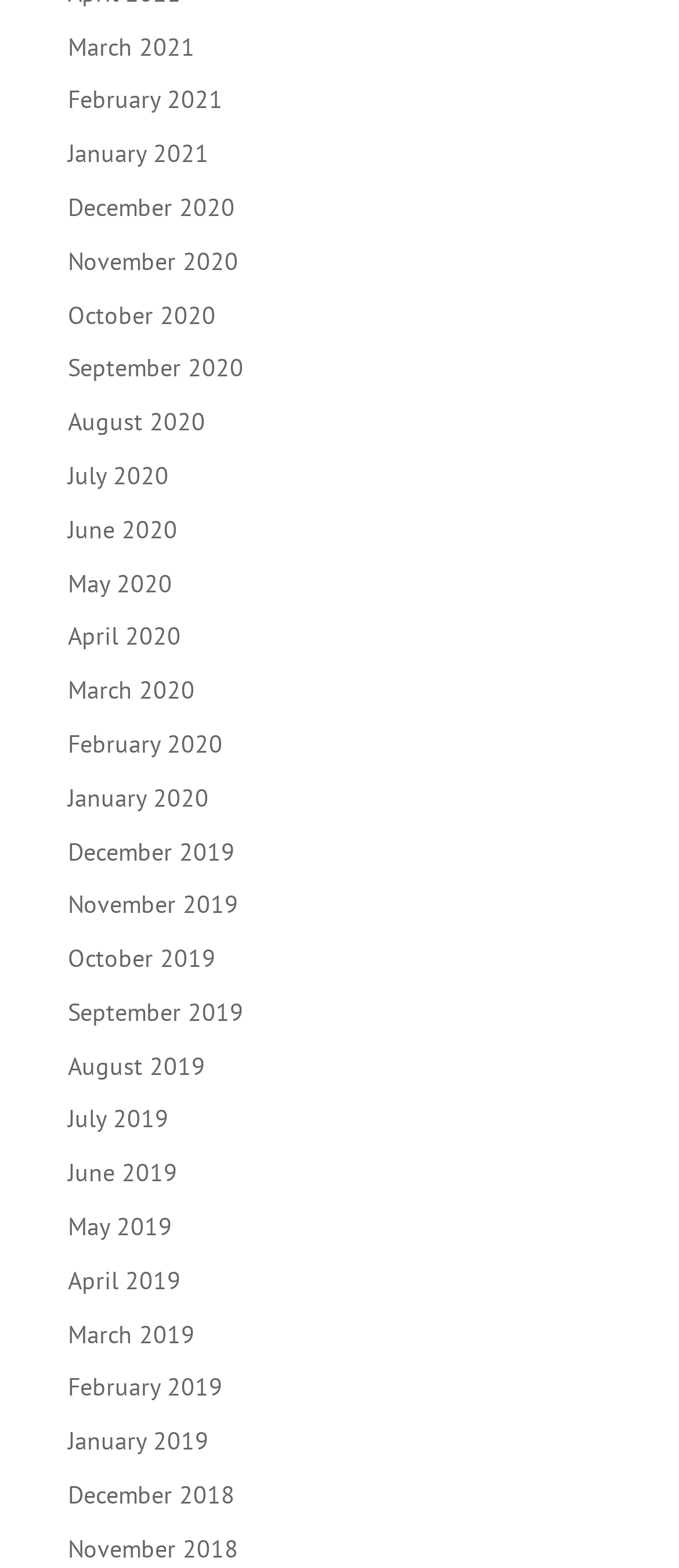Using the description "Januar 2020", predict the bounding box of the relevant HTML element.

None